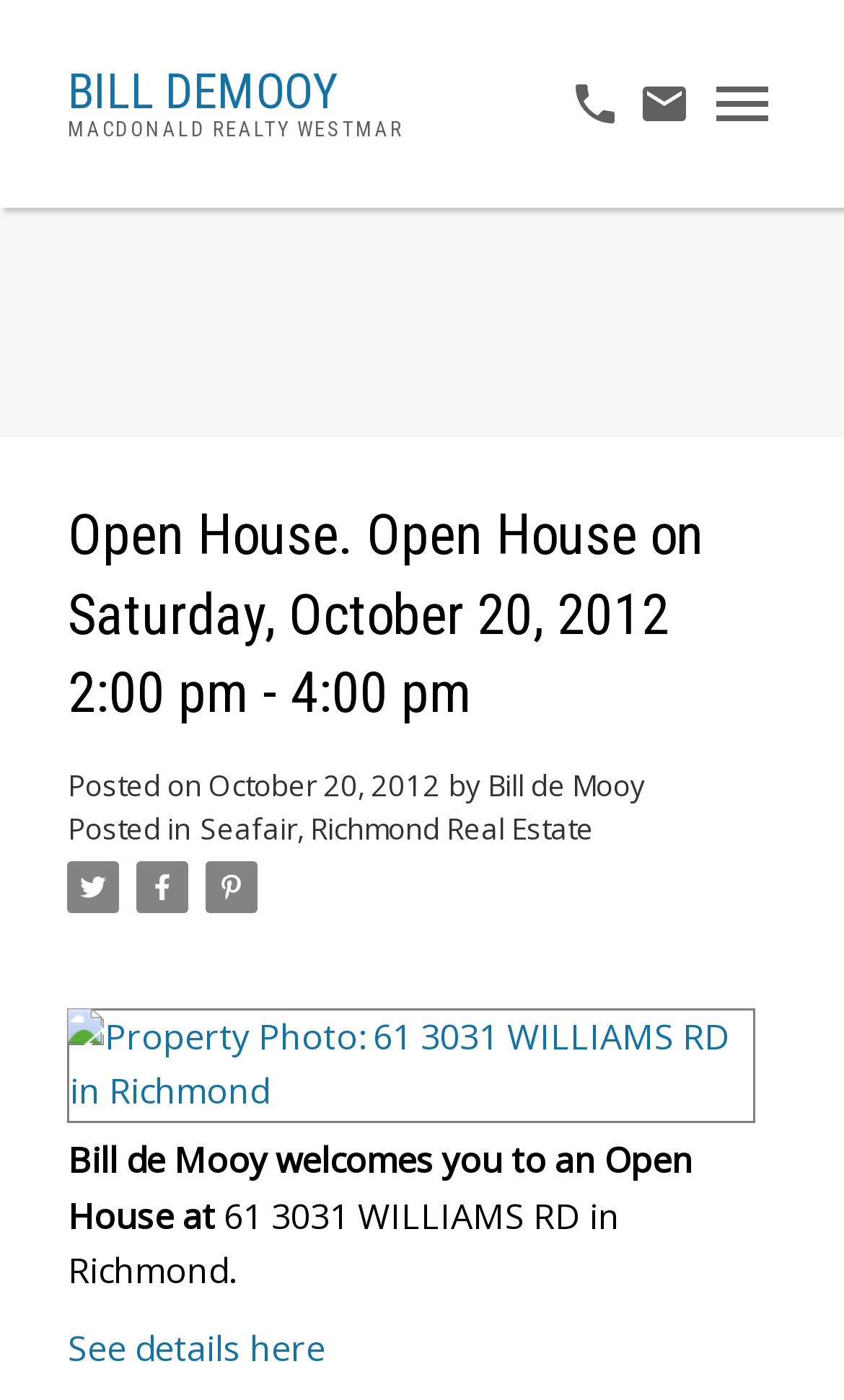Please find the bounding box coordinates of the element that needs to be clicked to perform the following instruction: "Enter a location or MLS number". The bounding box coordinates should be four float numbers between 0 and 1, represented as [left, top, right, bottom].

[0.103, 0.296, 0.771, 0.367]